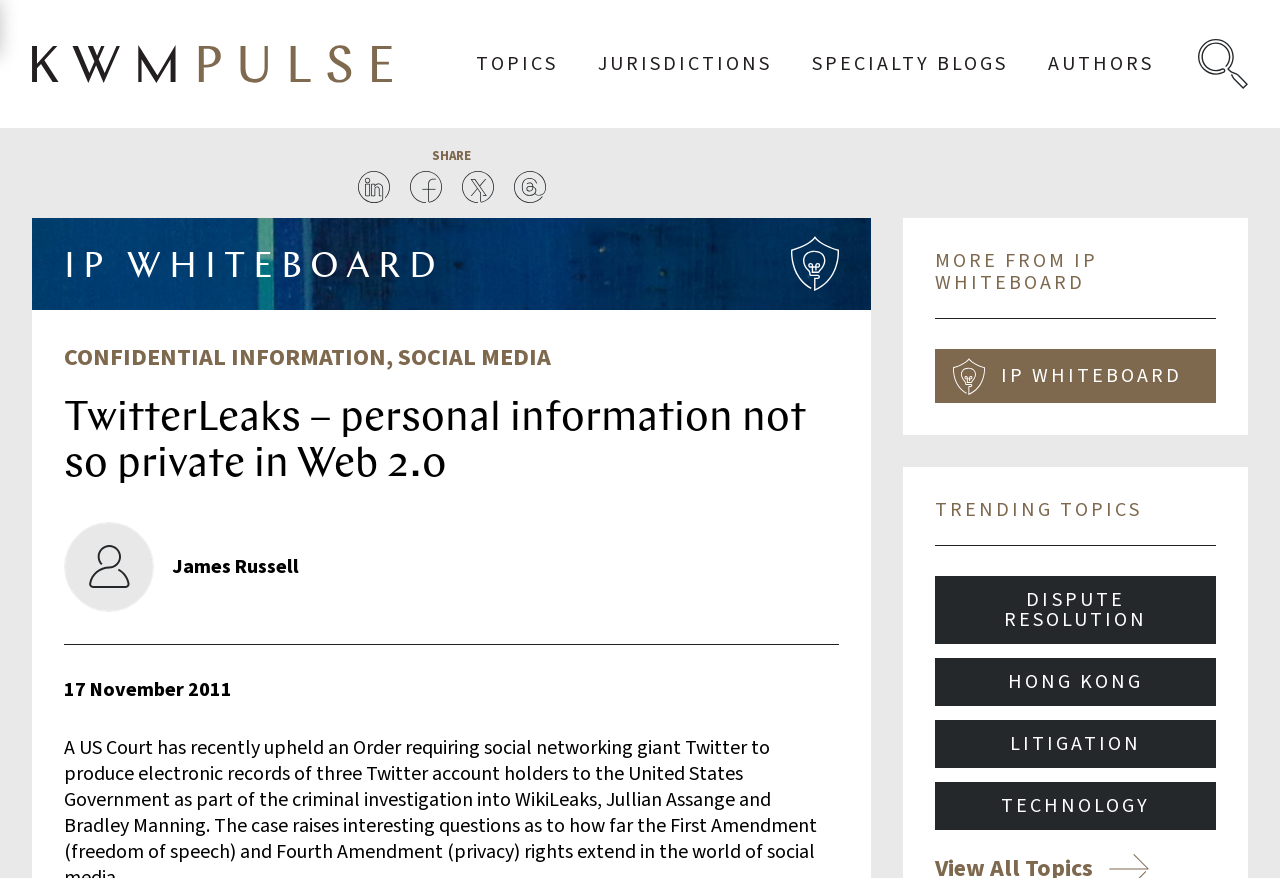How many specialty blogs are available?
Based on the screenshot, provide your answer in one word or phrase.

Not specified